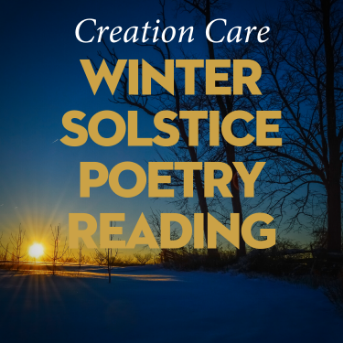Based on the image, please elaborate on the answer to the following question:
What is the time of day depicted in the image?

The image features a vibrant sky, which suggests that the time of day depicted is sunset. This is also implied by the serene and tranquil atmosphere of the winter landscape.